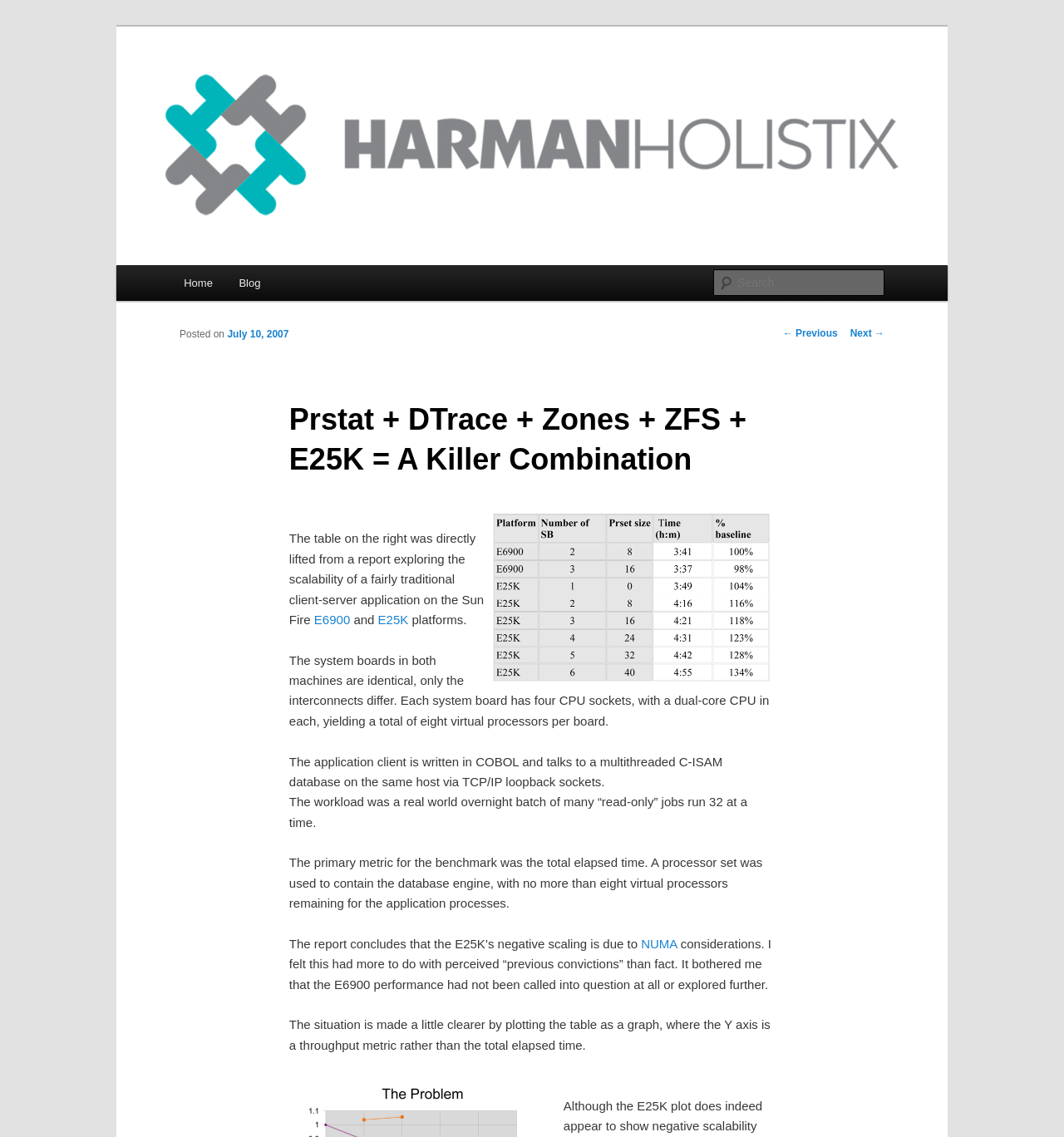Given the element description "parent_node: Search name="s" placeholder="Search"", identify the bounding box of the corresponding UI element.

[0.671, 0.237, 0.831, 0.26]